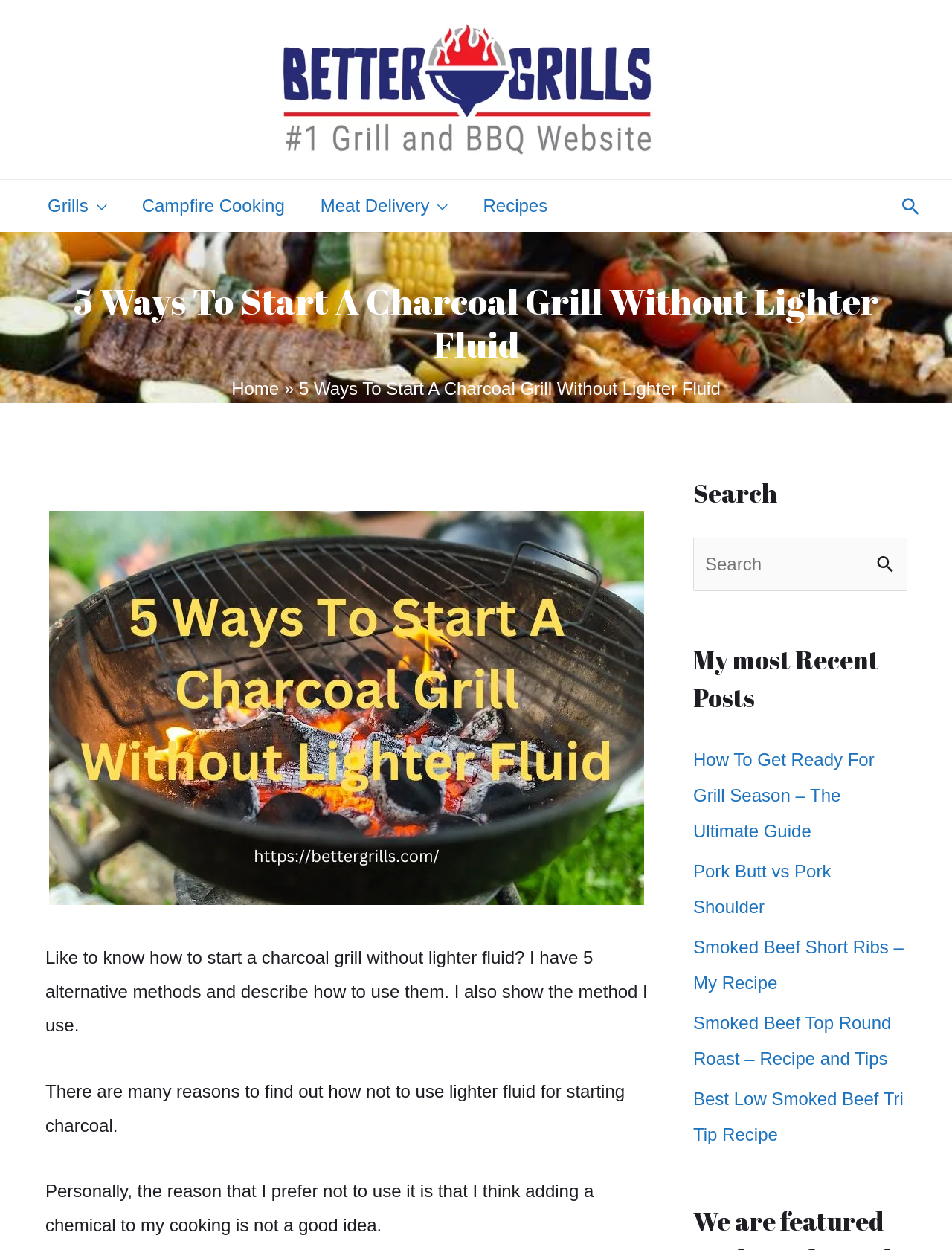Determine the heading of the webpage and extract its text content.

5 Ways To Start A Charcoal Grill Without Lighter Fluid